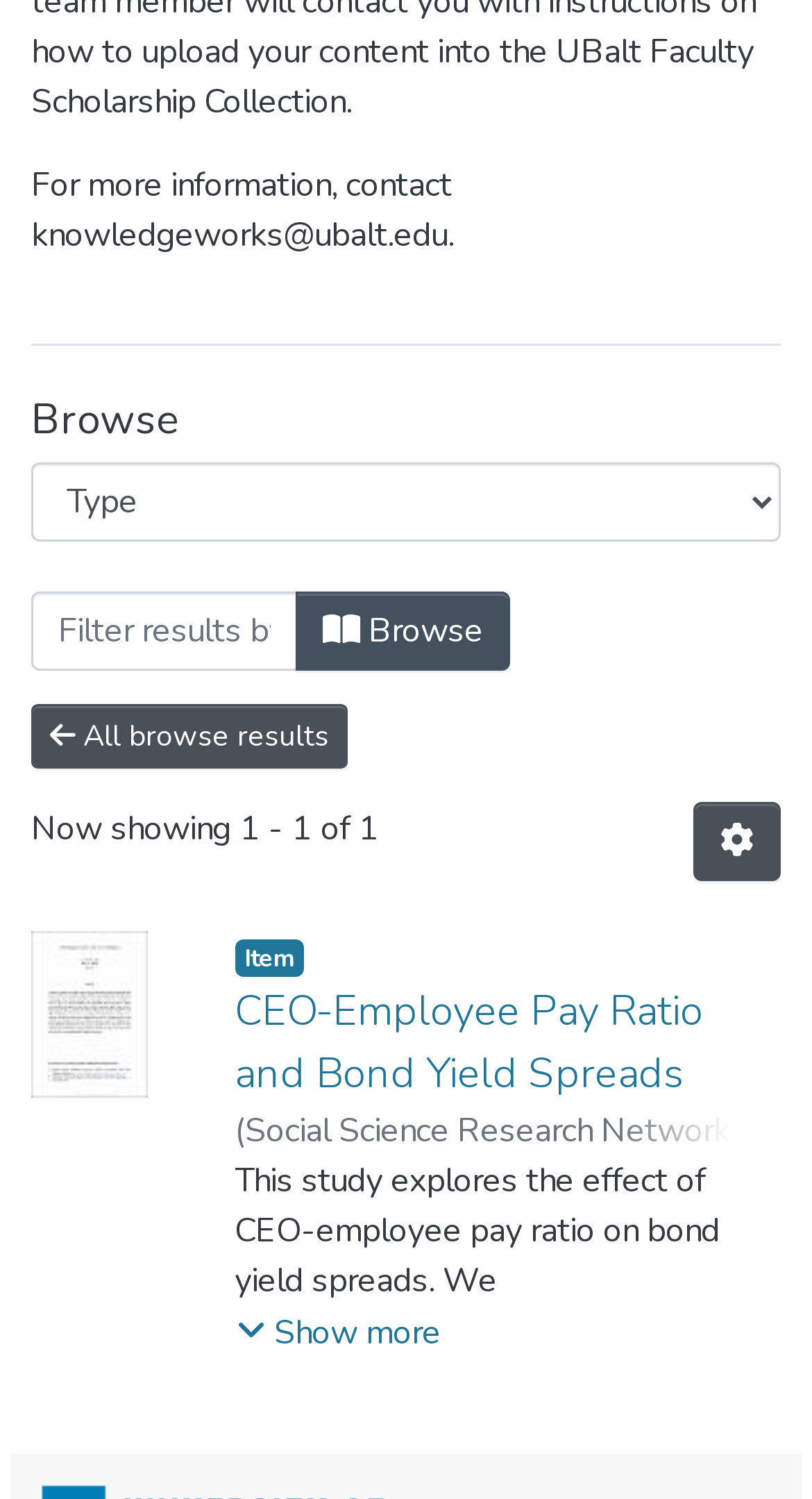Please provide the bounding box coordinates for the element that needs to be clicked to perform the instruction: "Show more". The coordinates must consist of four float numbers between 0 and 1, formatted as [left, top, right, bottom].

[0.288, 0.871, 0.545, 0.907]